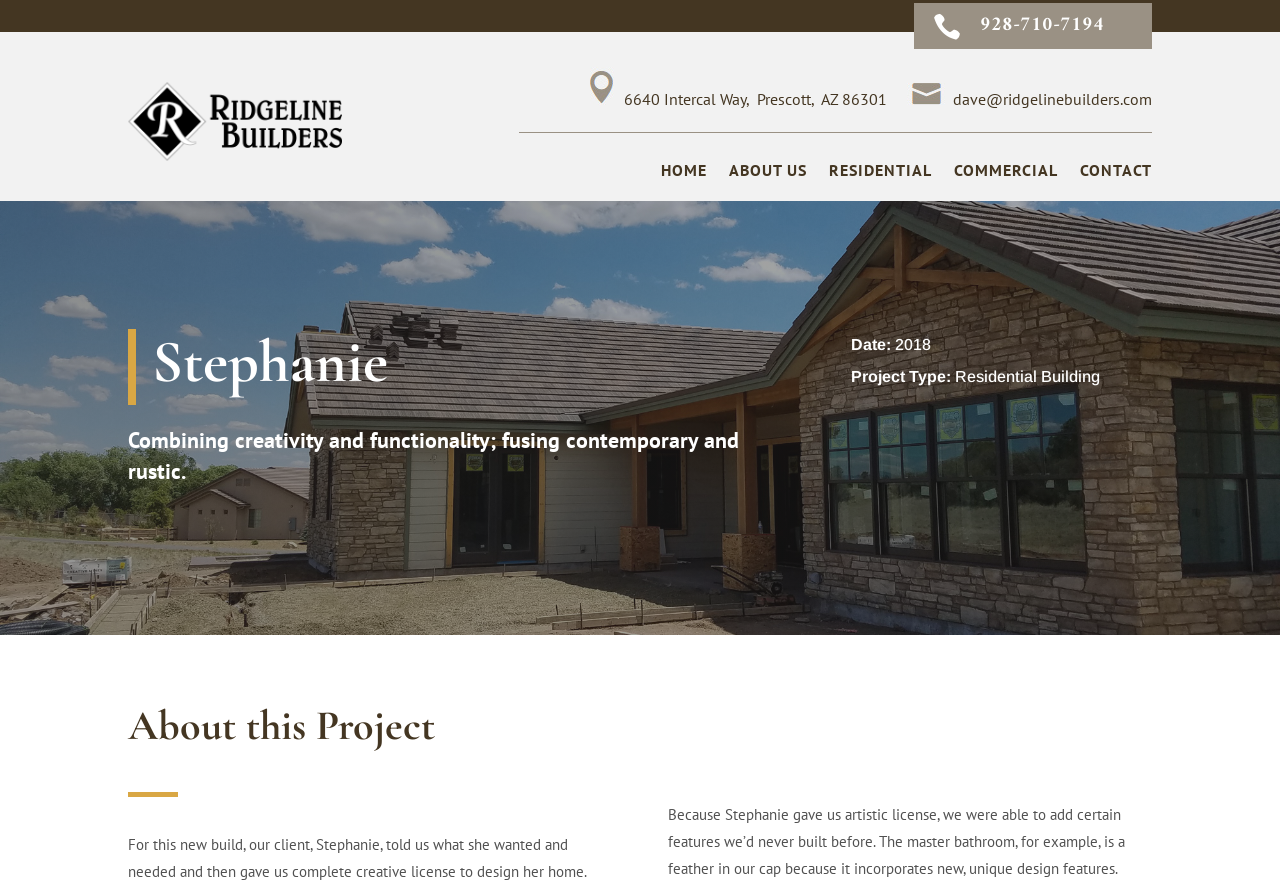Give a concise answer using only one word or phrase for this question:
What is unique about the master bathroom in this project?

It incorporates new, unique design features